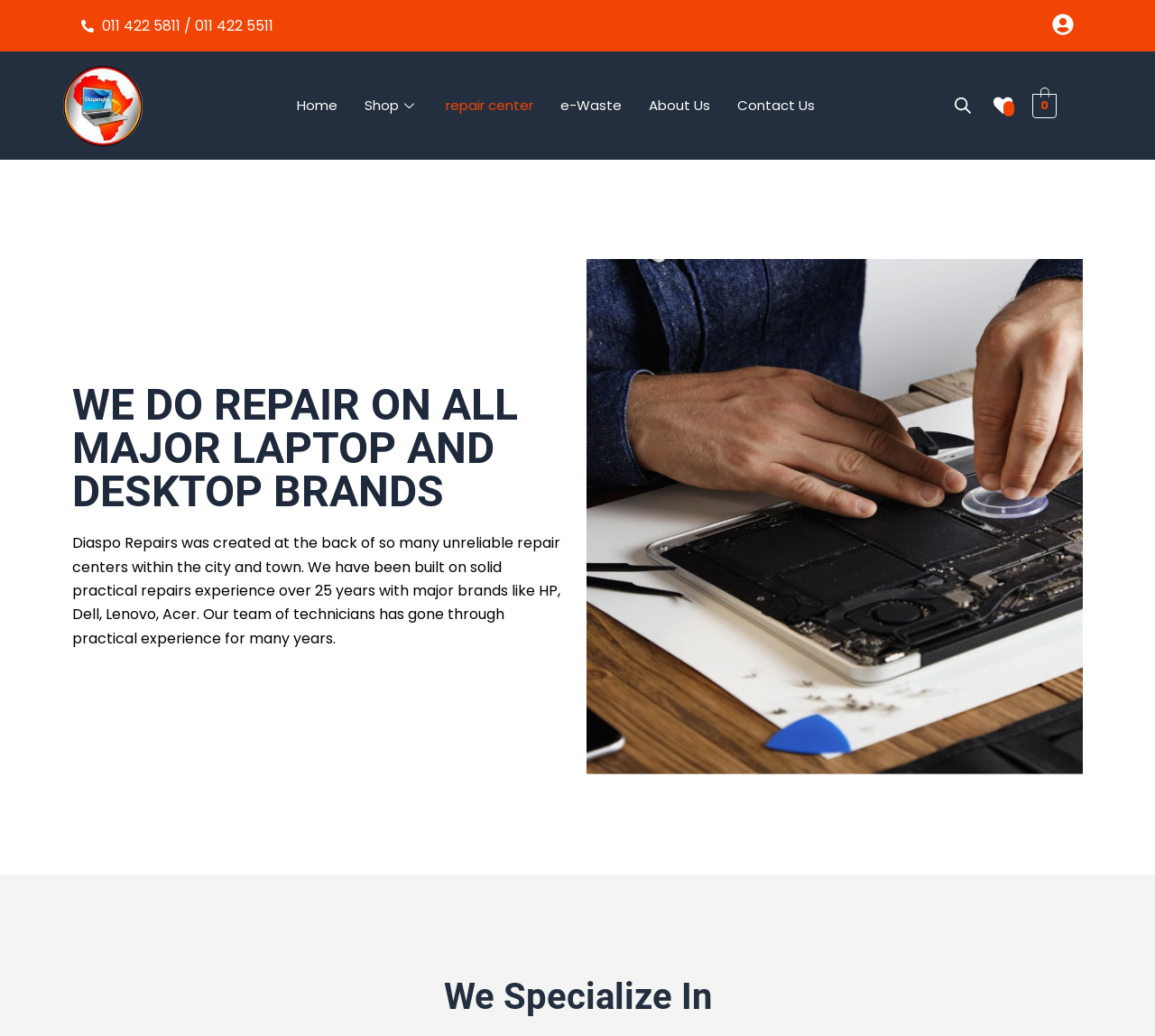How many links are in the top navigation bar?
Give a one-word or short phrase answer based on the image.

6